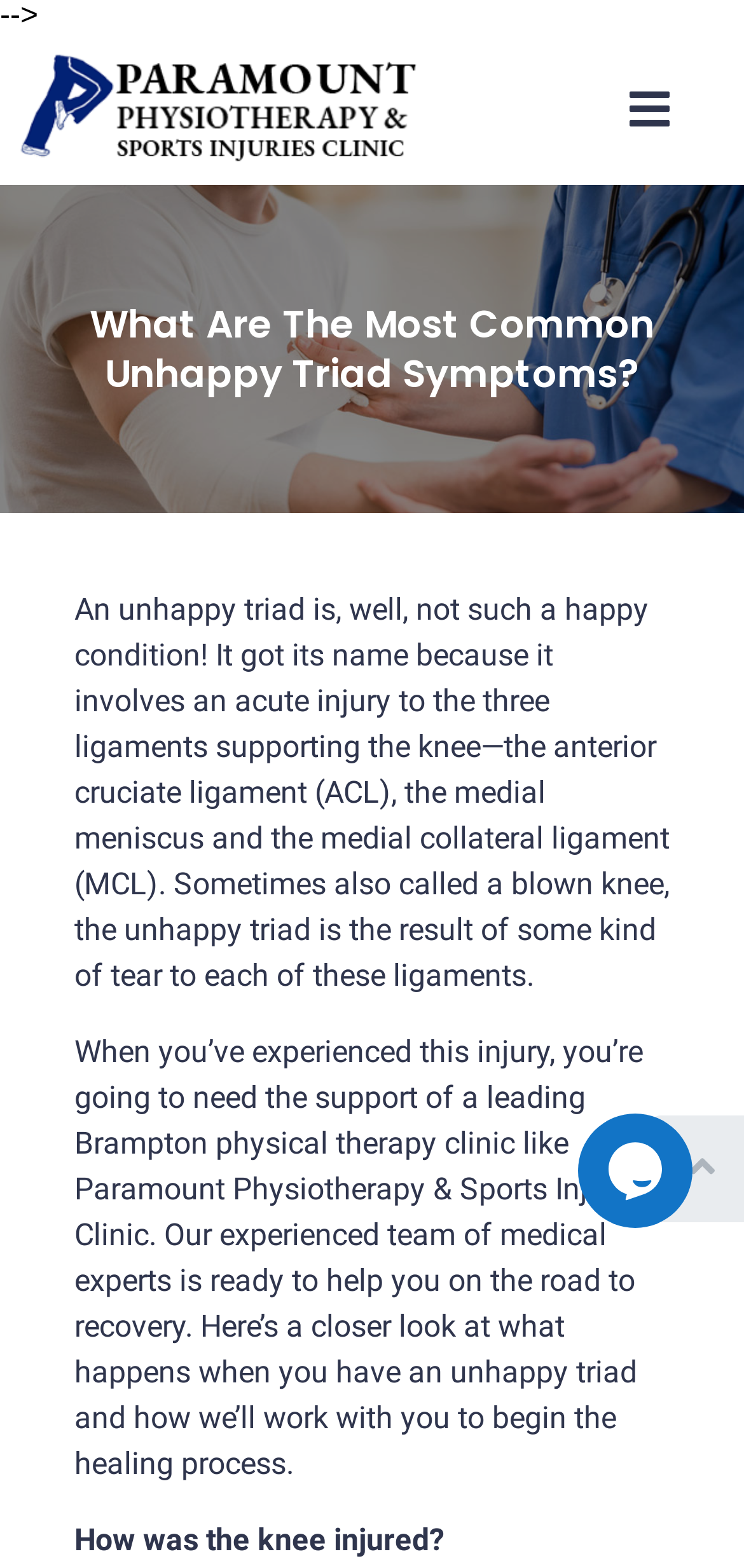What is the position of the chat widget?
Please give a detailed answer to the question using the information shown in the image.

I looked at the bounding box coordinates of the iframe element with the description 'chat widget', which are [0.777, 0.705, 0.949, 0.783]. The y1 and y2 coordinates are relatively high, which suggests that the chat widget is located at the bottom of the webpage. The x1 and x2 coordinates are also relatively high, which suggests that the chat widget is located at the right side of the webpage.